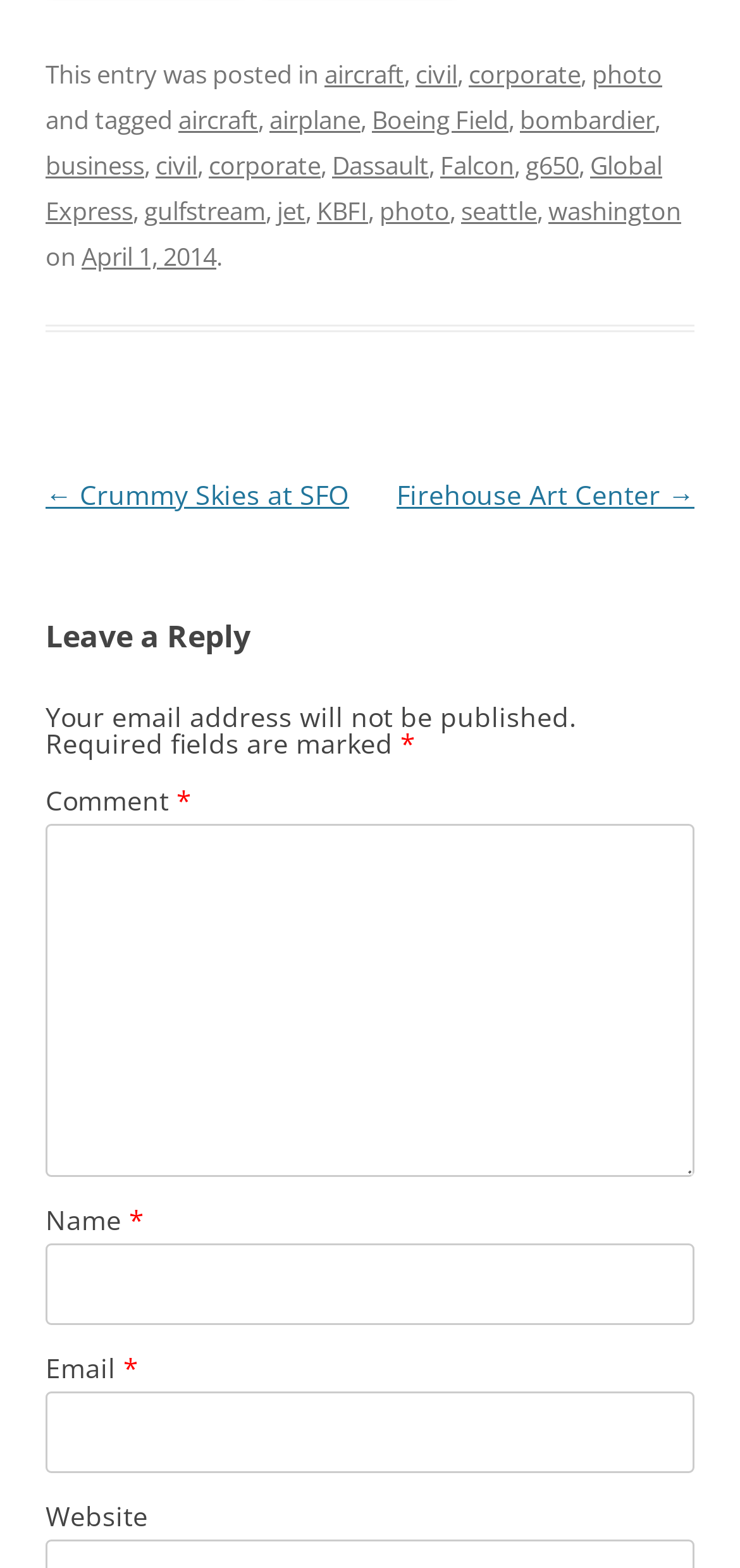Please pinpoint the bounding box coordinates for the region I should click to adhere to this instruction: "Click on the 'Leave a Reply' heading".

[0.062, 0.391, 0.938, 0.42]